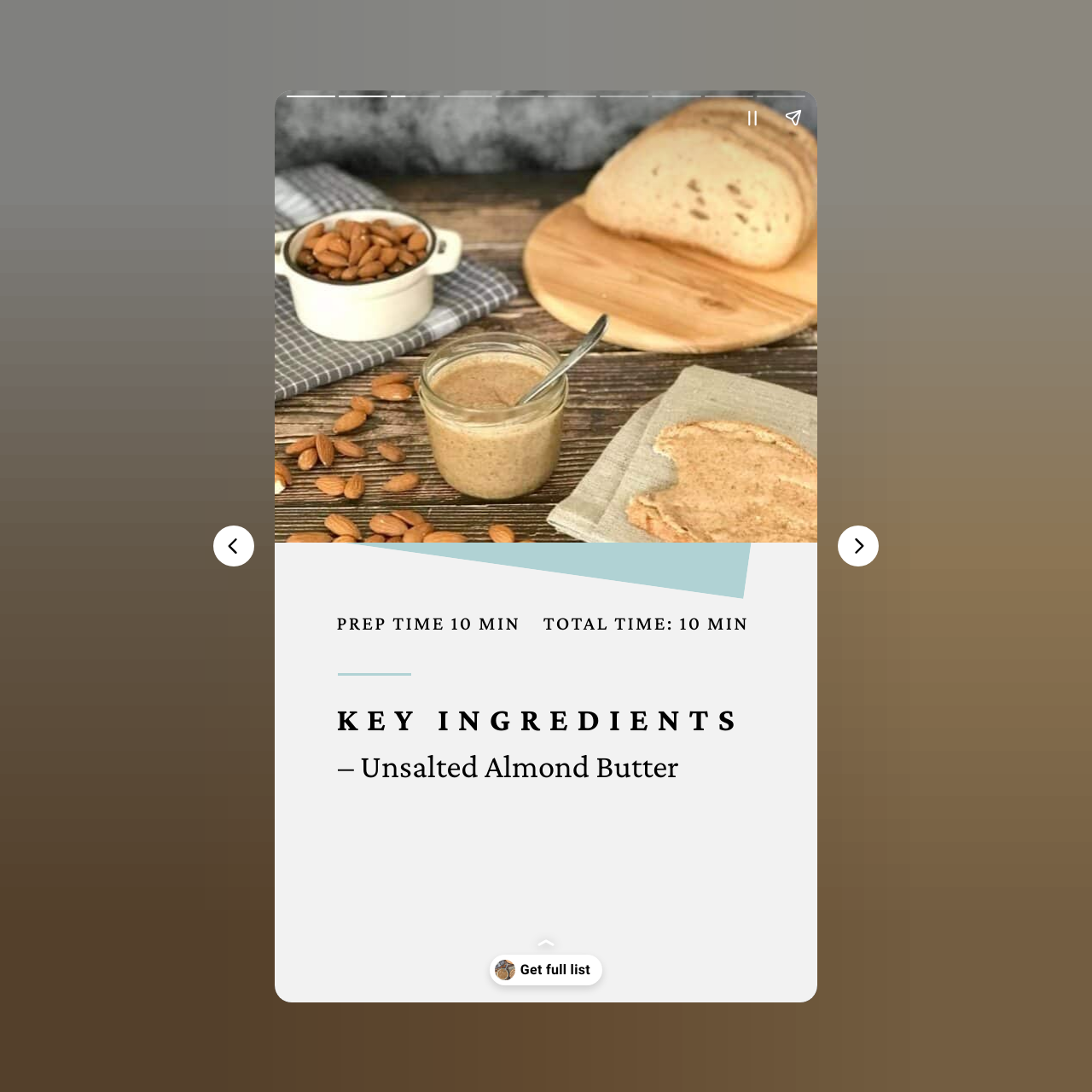Respond with a single word or phrase:
What is the first key ingredient?

Unsalted Almond Butter